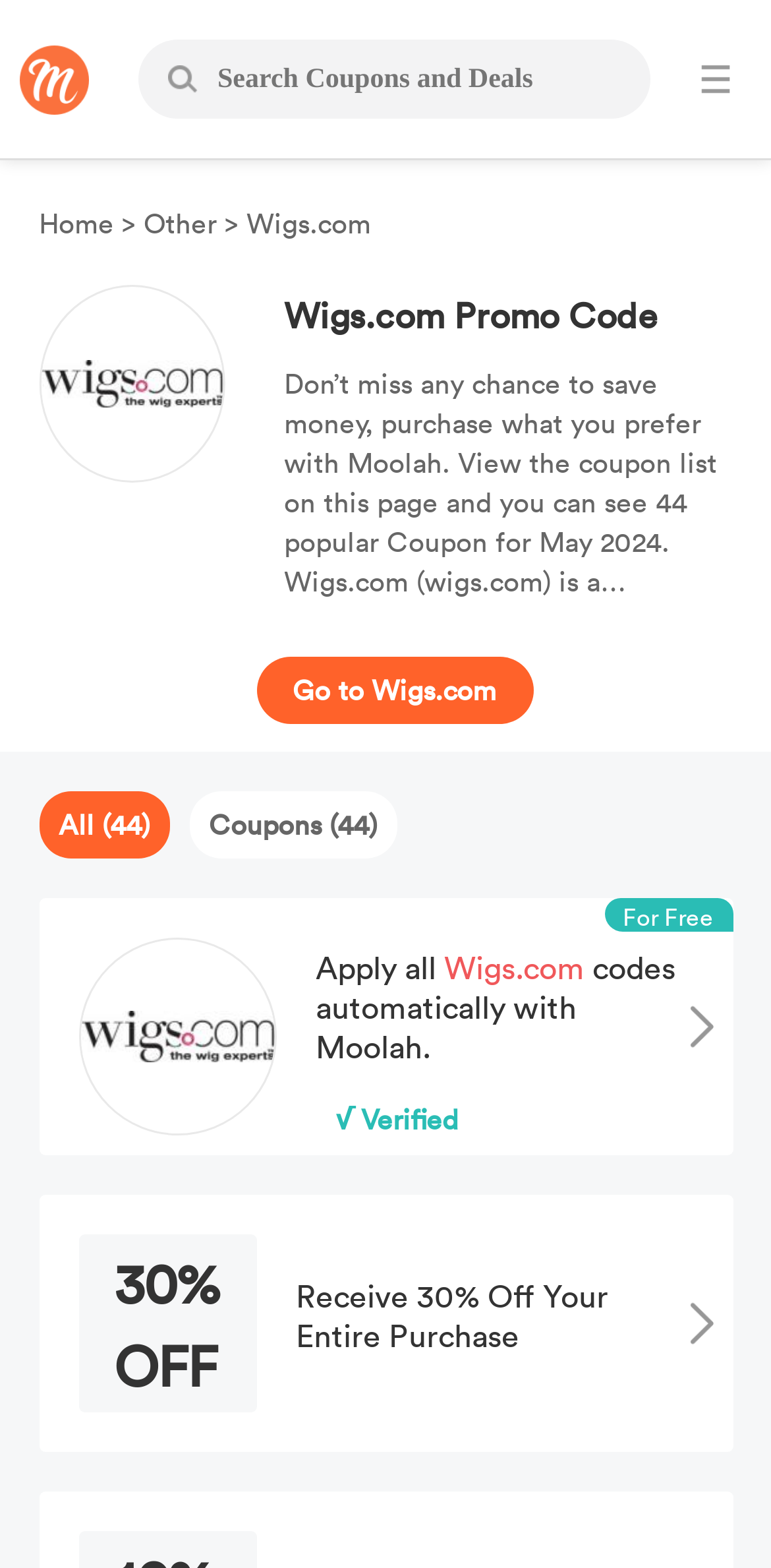Provide a comprehensive description of the webpage.

The webpage is a coupon and promo code aggregator for Wigs.com, offering up to 65% off. At the top left, there is a small logo image and a link. Below it, a search bar with a search icon and a textbox to input search queries is located. 

On the top right, there is a small image and a navigation menu with links to "Home", "Other", and the website's name "Wigs.com". Below the navigation menu, a large image takes up a significant portion of the page. 

The main content of the page is divided into sections. The first section has a heading "Wigs.com Promo Code" and a link to "Go to Wigs.com". Below it, there are three categories: "All (44)", "Coupons (44)", and "For Free". 

Further down, there is a heading "Apply all Wigs.com codes automatically with Moolah." and a verified badge "√ Verified". The main content of the page is a list of coupons, with the first one being "30% OFF Receive 30% Off Your Entire Purchase" which has a heading "Receive 30% Off Your Entire Purchase".